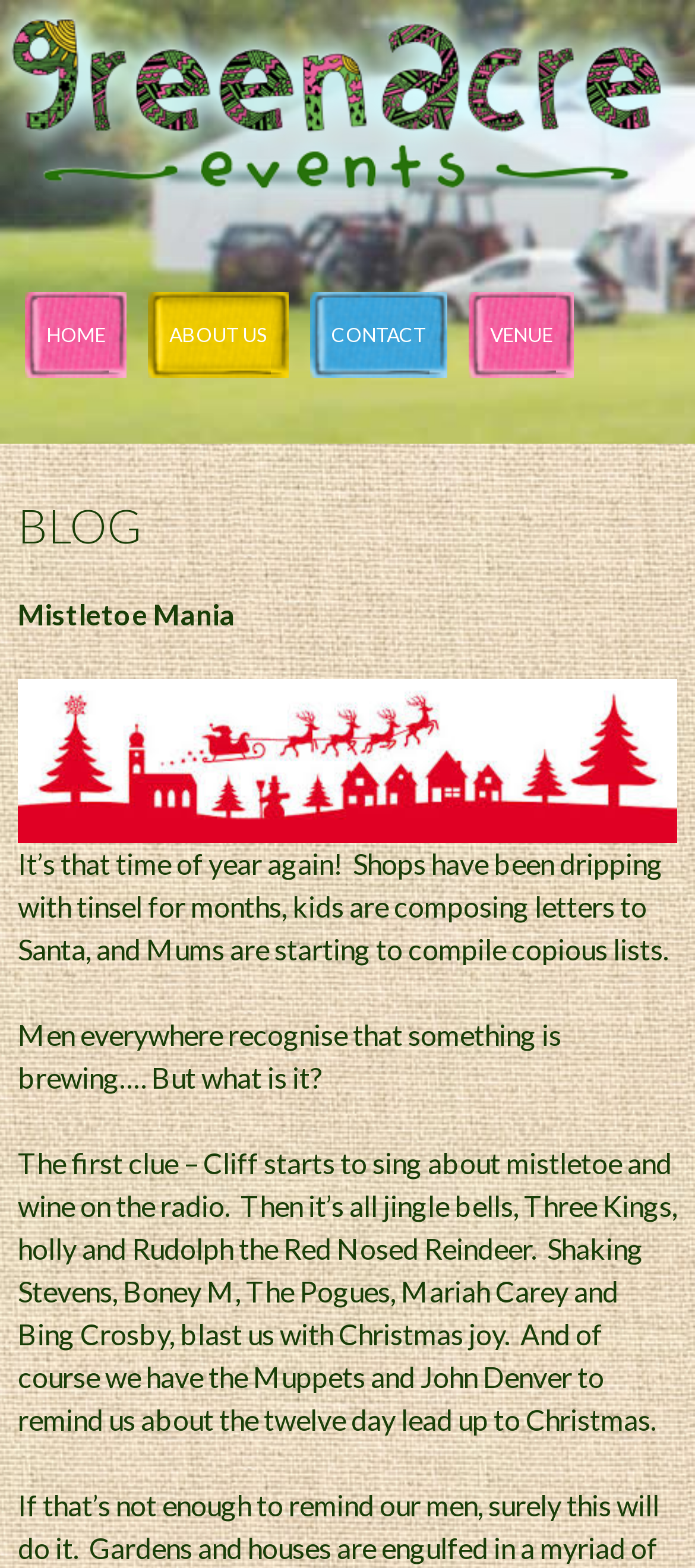What is the name of the event venue?
Please provide a comprehensive answer based on the contents of the image.

The name of the event venue can be found in the top-left corner of the webpage, where it says 'Green Acre Events' in a large font. This is also the title of the webpage.